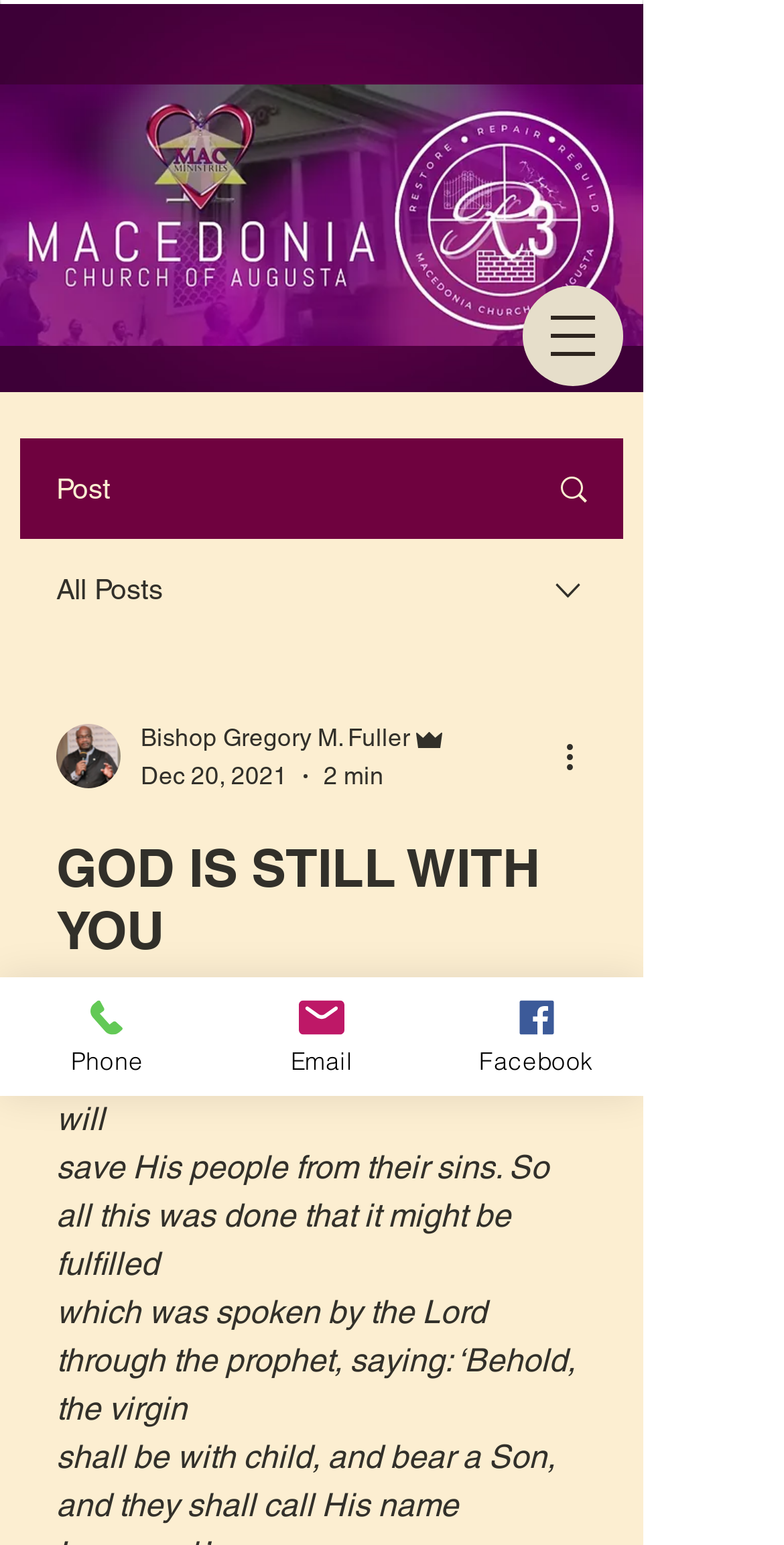Please specify the bounding box coordinates of the area that should be clicked to accomplish the following instruction: "Visit Facebook page". The coordinates should consist of four float numbers between 0 and 1, i.e., [left, top, right, bottom].

[0.547, 0.633, 0.821, 0.709]